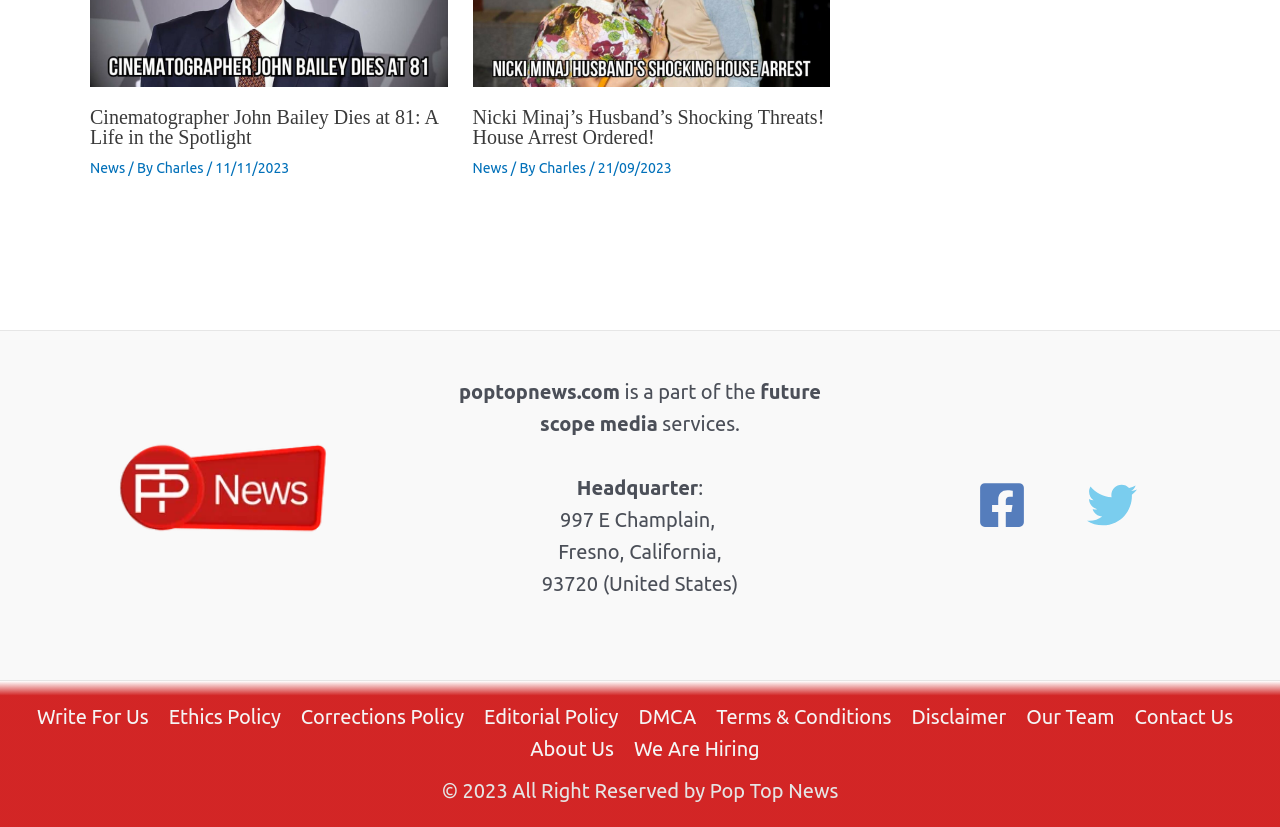Please find the bounding box coordinates of the element that you should click to achieve the following instruction: "Visit the National Portrait Gallery website". The coordinates should be presented as four float numbers between 0 and 1: [left, top, right, bottom].

None